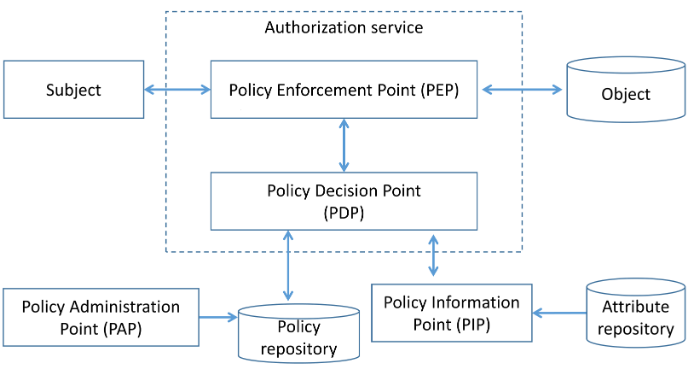Give an in-depth description of the image.

The image illustrates an "Authorization Service" framework, detailing the interaction between various components involved in access control and authorization processes. At the center of the diagram are the **Policy Enforcement Point (PEP)** and the **Policy Decision Point (PDP)**, which work in tandem to handle access requests from a **Subject** to an **Object**. 

The PEP is responsible for enforcing access policies, while the PDP computes access decisions based on the policies defined in the **Policy Repository**. The **Policy Administration Point (PAP)** is shown as an interface for managing these policies, ensuring they can be created, tested, and updated effectively. Additionally, the **Policy Information Point (PIP)** retrieves necessary attributes or data needed for policy evaluations, tapping into an **Attribute Repository** to facilitate informed access decisions.

This comprehensive architecture highlights the layered approach to service-level authorization, allowing microservices to maintain granular control over access policies and decisions, ensuring security and compliance.